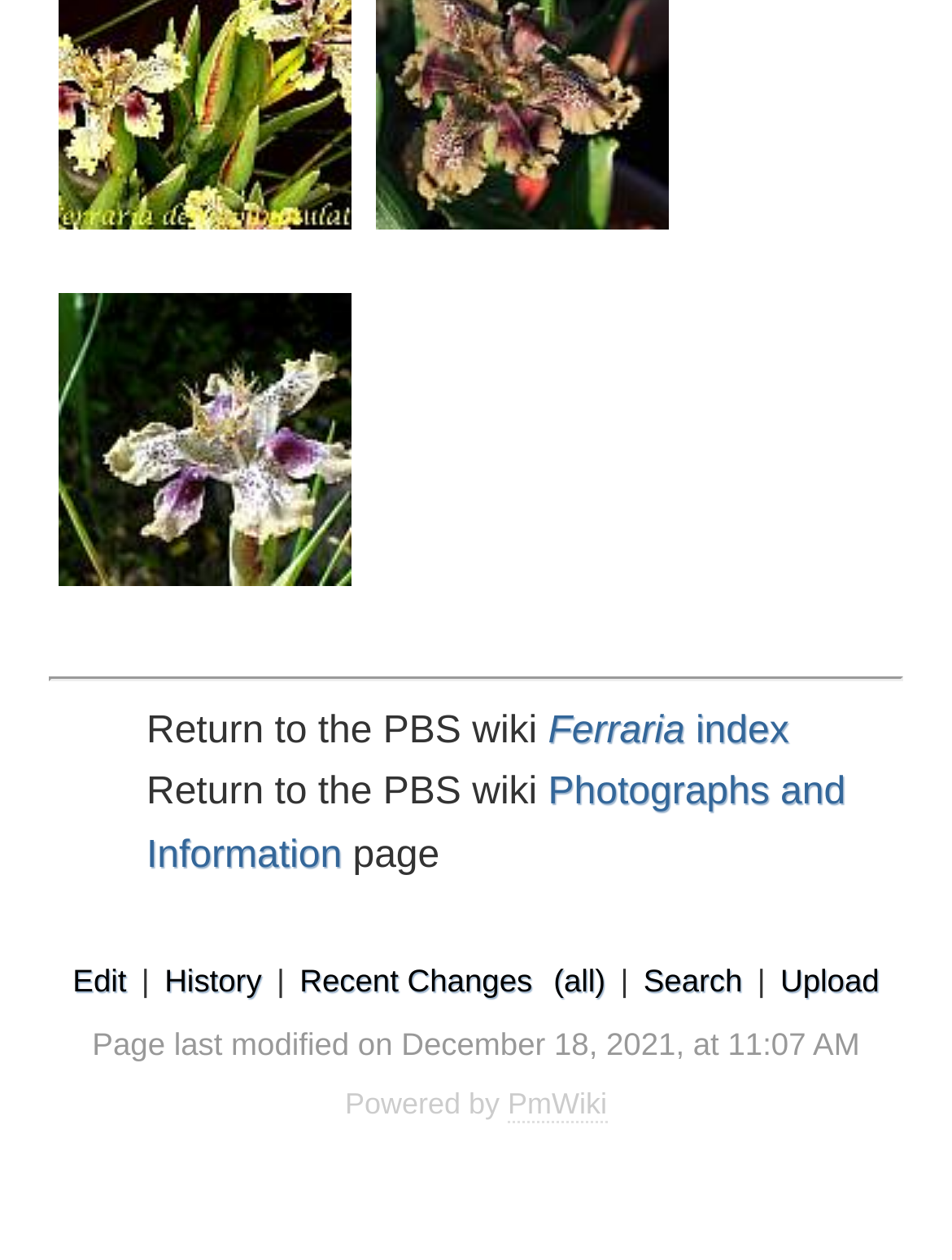What is the purpose of the 'Return to the PBS wiki' link?
Refer to the image and answer the question using a single word or phrase.

To go back to the PBS wiki